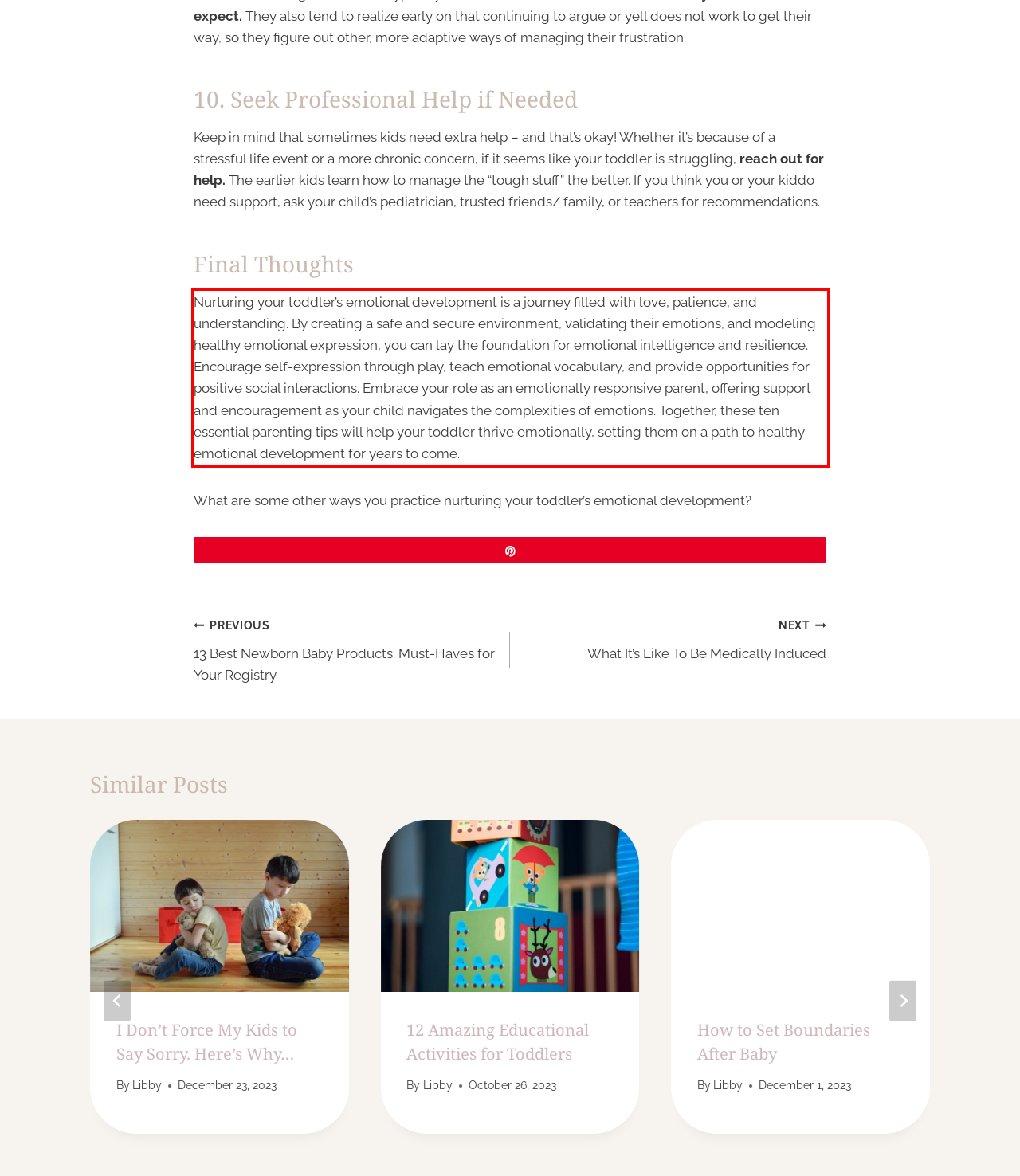From the screenshot of the webpage, locate the red bounding box and extract the text contained within that area.

Nurturing your toddler’s emotional development is a journey filled with love, patience, and understanding. By creating a safe and secure environment, validating their emotions, and modeling healthy emotional expression, you can lay the foundation for emotional intelligence and resilience. Encourage self-expression through play, teach emotional vocabulary, and provide opportunities for positive social interactions. Embrace your role as an emotionally responsive parent, offering support and encouragement as your child navigates the complexities of emotions. Together, these ten essential parenting tips will help your toddler thrive emotionally, setting them on a path to healthy emotional development for years to come.